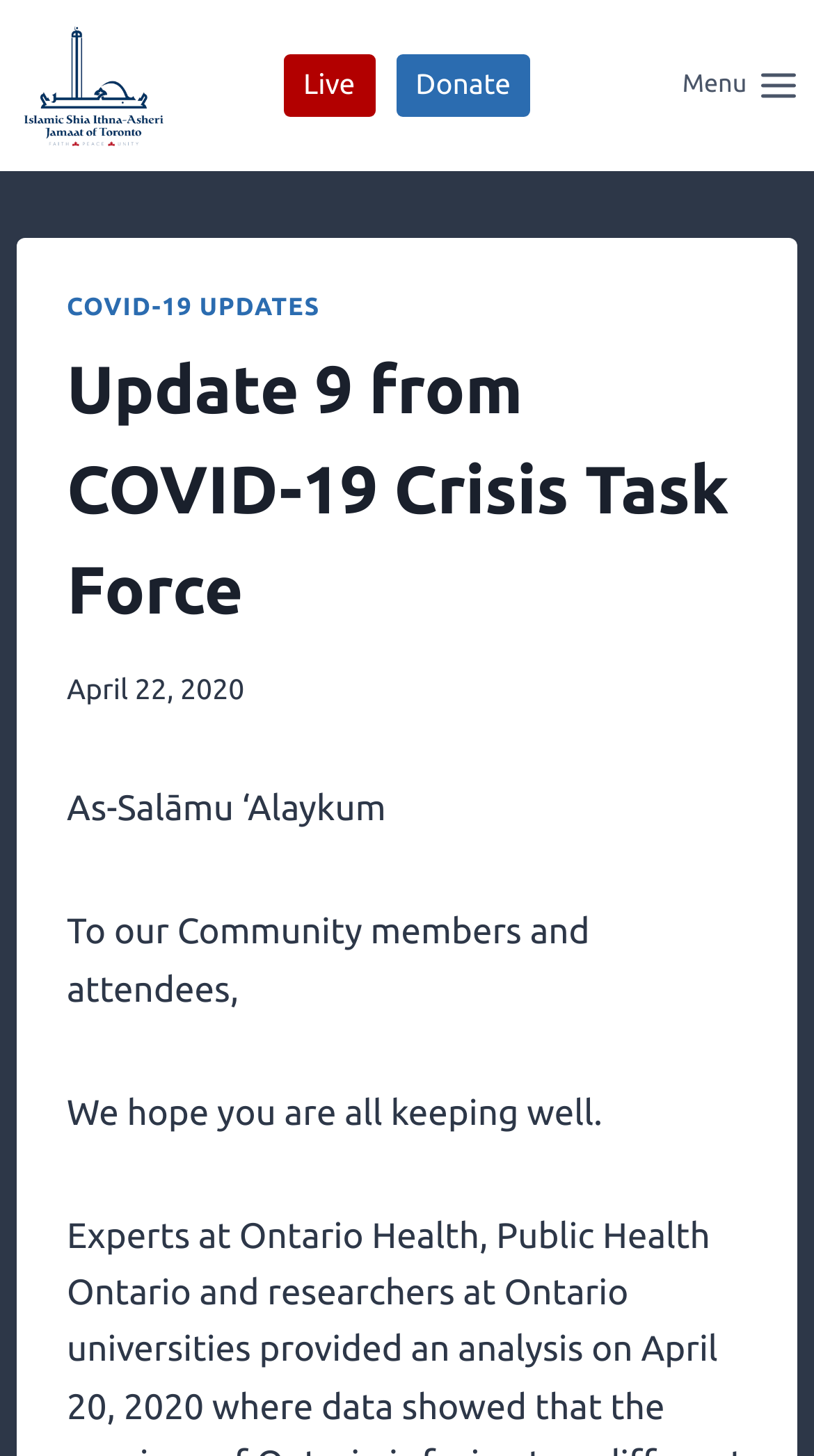Please provide a brief answer to the following inquiry using a single word or phrase:
What is the name of the organization?

ISIJ of Toronto